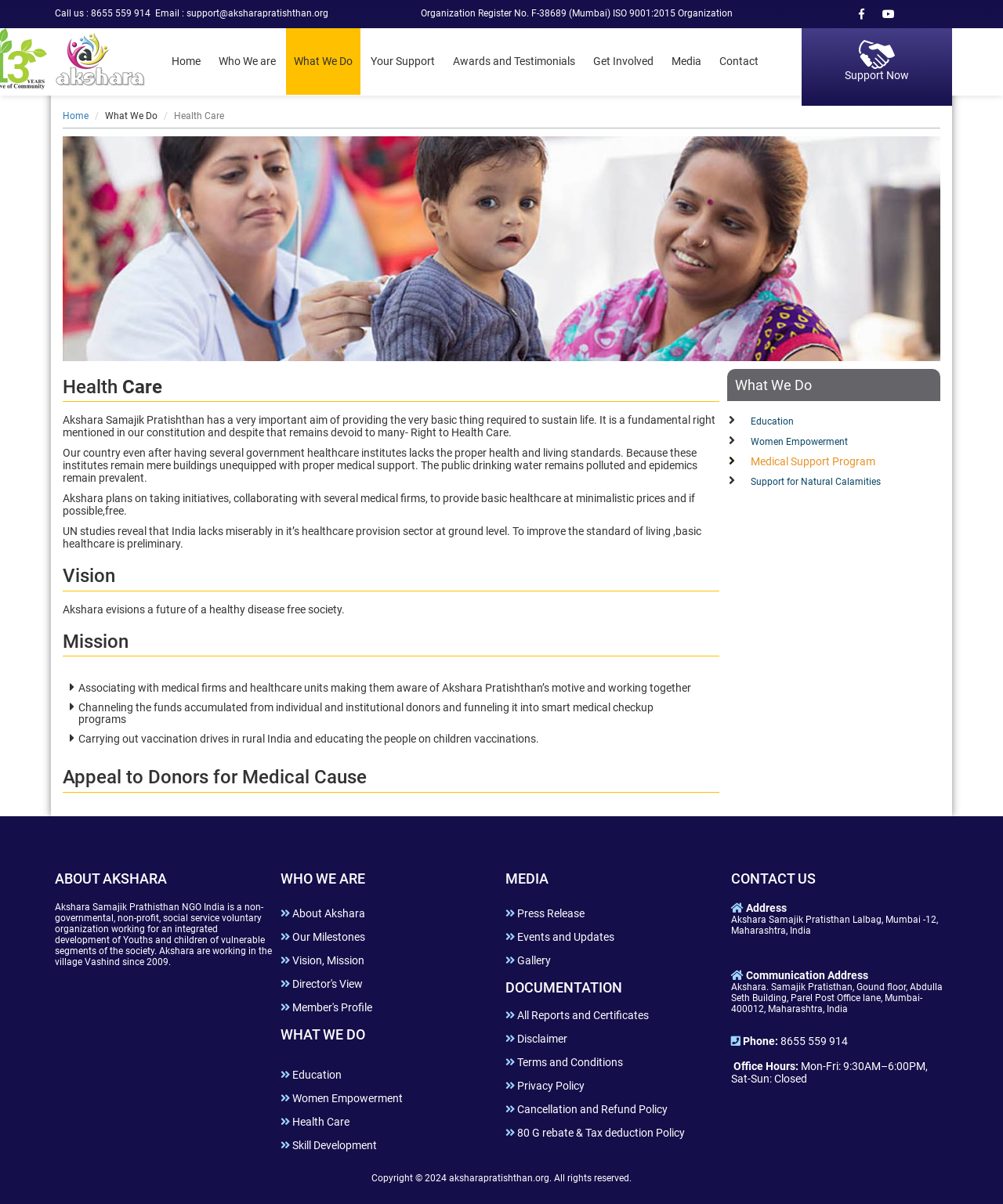Describe all significant elements and features of the webpage.

The webpage is about Akshara Pratishthan, a non-governmental organization focused on healthcare. At the top, there is a logo and a navigation menu with links to different sections of the website, including Home, Who We Are, What We Do, Your Support, Awards and Testimonials, Get Involved, Media, and Contact.

Below the navigation menu, there is a section with contact information, including a phone number, email address, and organization registration number. On the right side of this section, there are social media links.

The main content of the webpage is divided into several sections. The first section is about healthcare, with a heading "Health Care" and a brief description of the organization's aim to provide basic healthcare to those in need. There are also paragraphs explaining the current state of healthcare in India and the organization's plans to collaborate with medical firms to provide affordable healthcare.

The next section is about the organization's vision and mission, with headings "Vision" and "Mission" respectively. The vision is to create a healthy and disease-free society, and the mission is to associate with medical firms, channel funds into smart medical checkup programs, and carry out vaccination drives in rural India.

Following this, there is a section with links to different areas of focus, including Education, Women Empowerment, Medical Support Program, and Support for Natural Calamities.

The webpage also has sections about the organization itself, including its history, milestones, and leadership. There are also links to media, documentation, and contact information.

At the bottom of the webpage, there is a copyright notice and a statement about all rights being reserved.